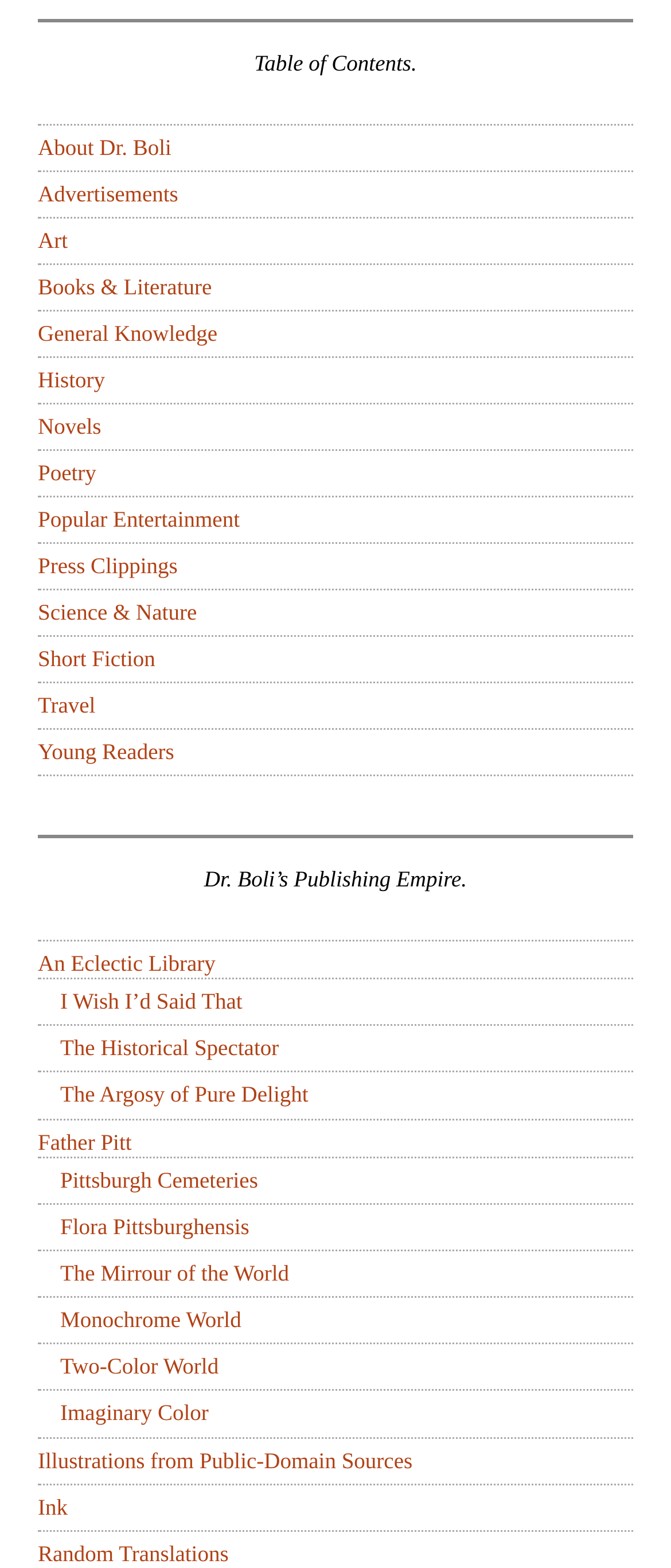How many separators are there on the webpage?
Please provide a single word or phrase as your answer based on the screenshot.

2